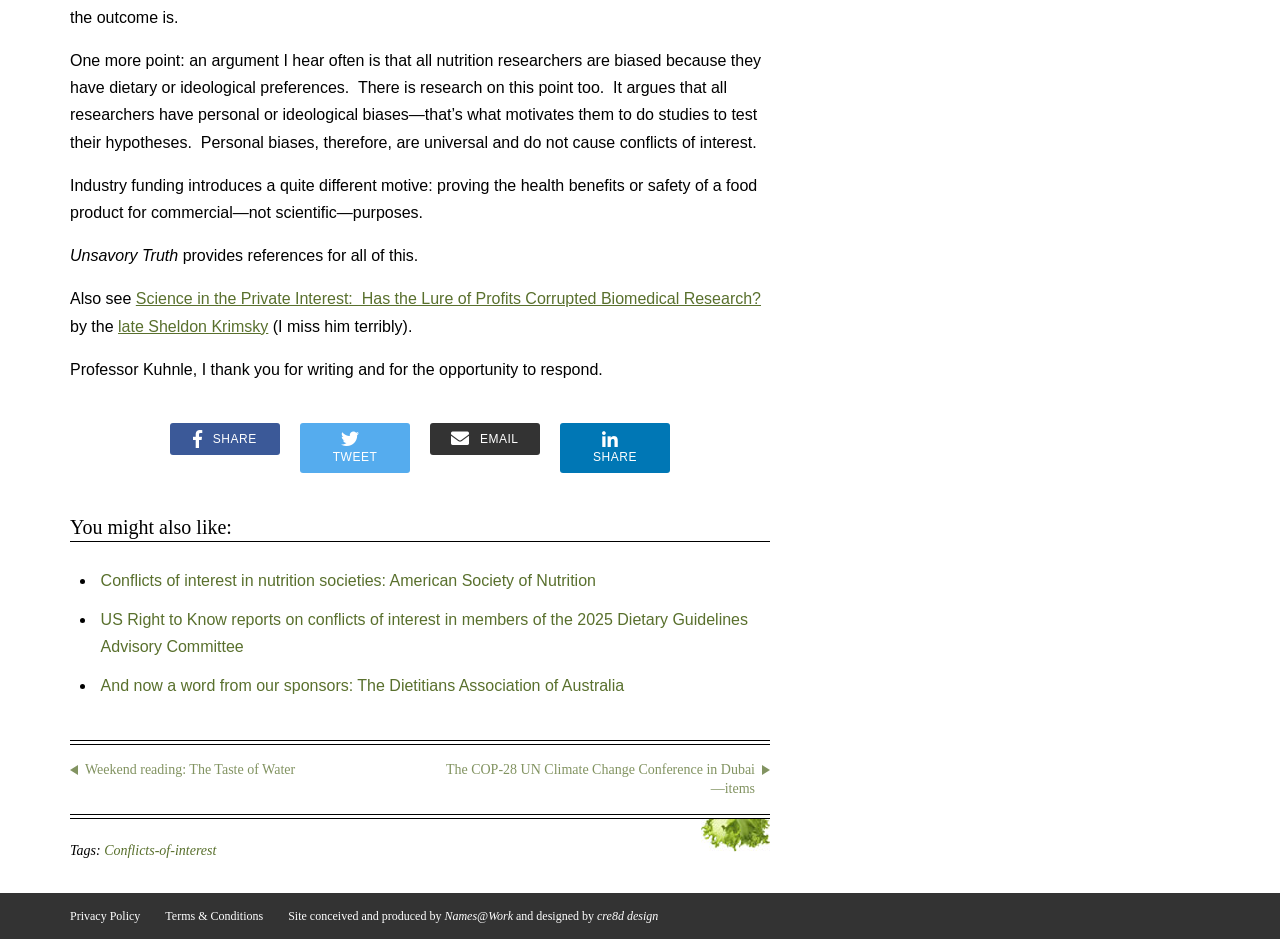Predict the bounding box coordinates for the UI element described as: "cre8d design". The coordinates should be four float numbers between 0 and 1, presented as [left, top, right, bottom].

[0.466, 0.968, 0.514, 0.983]